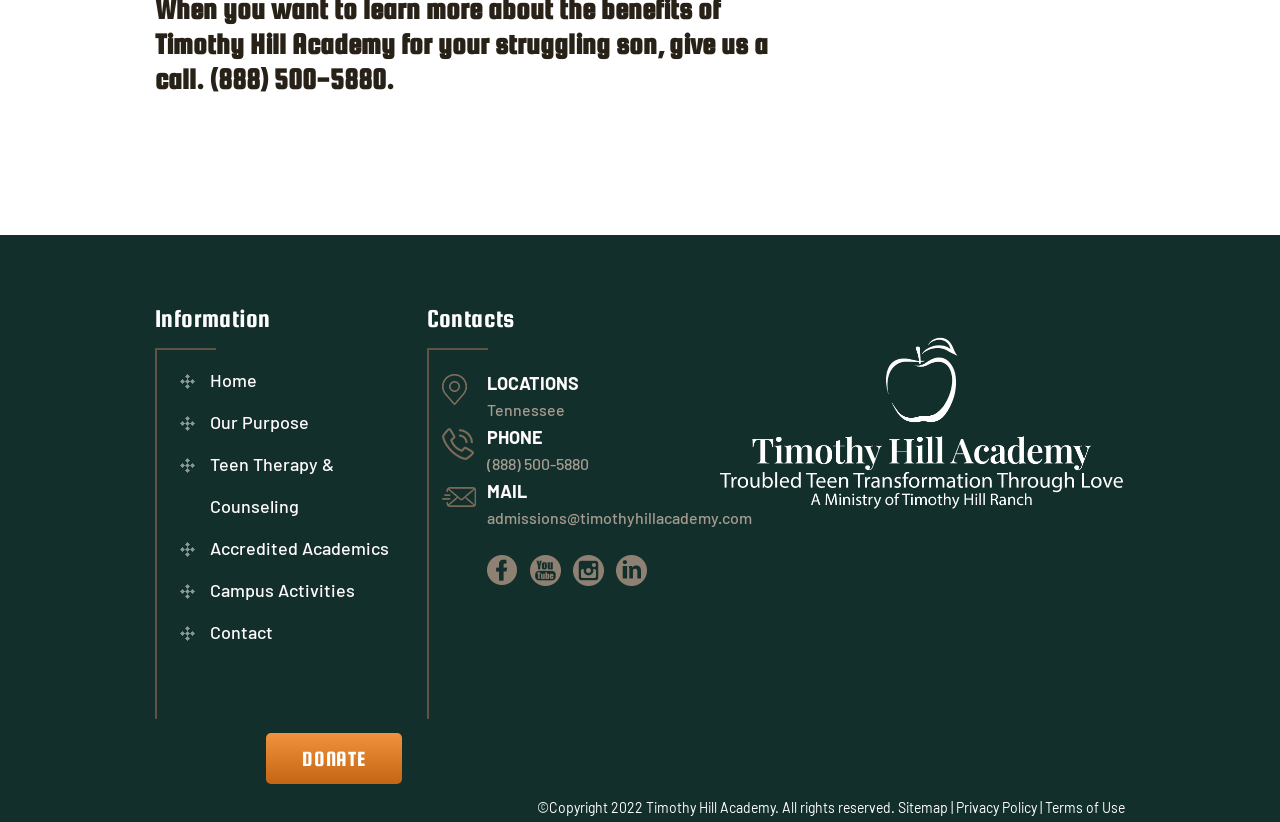Identify the bounding box for the UI element specified in this description: "Terms of Use". The coordinates must be four float numbers between 0 and 1, formatted as [left, top, right, bottom].

[0.816, 0.972, 0.879, 0.992]